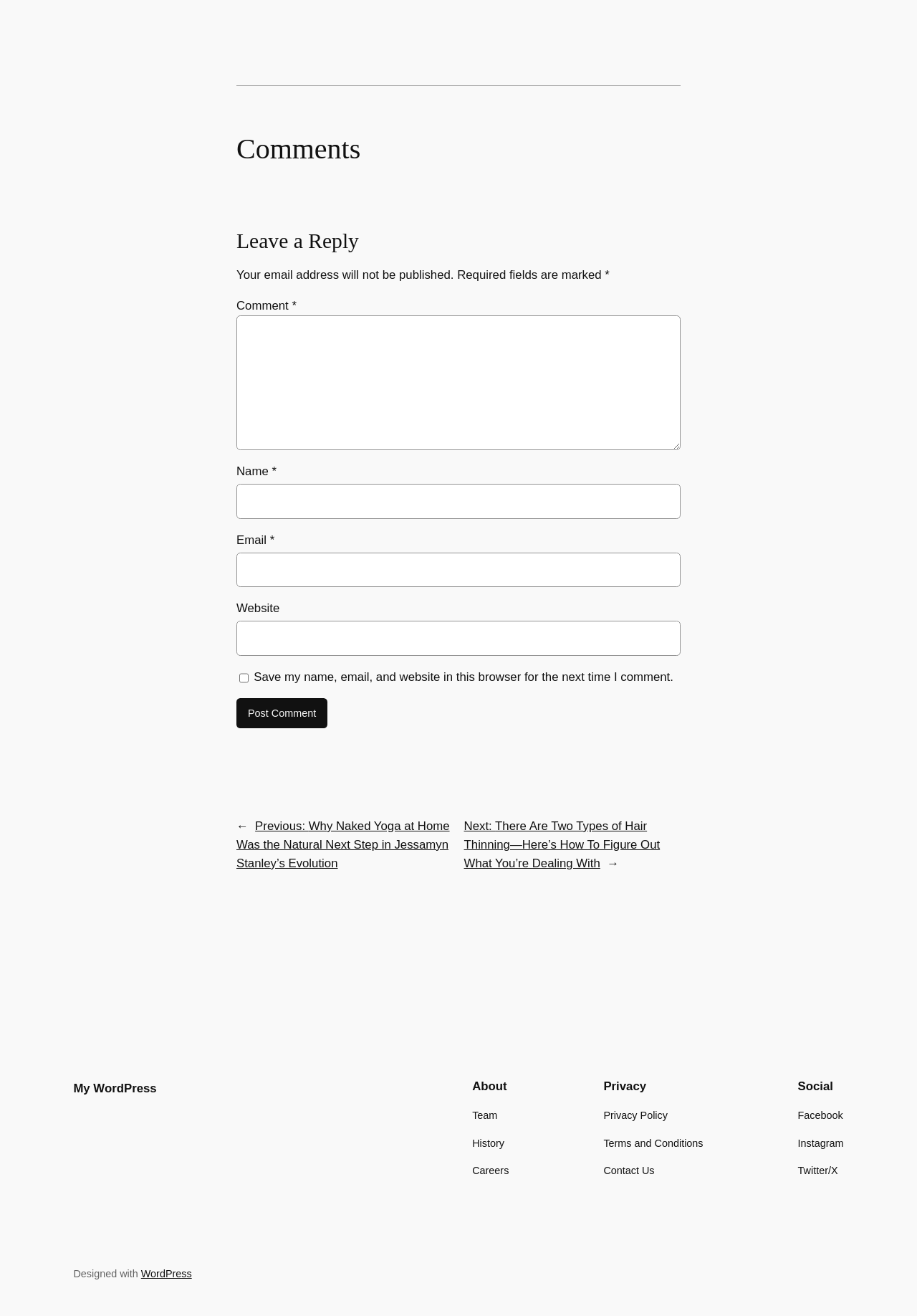Please identify the bounding box coordinates of the element I need to click to follow this instruction: "Visit the About page".

[0.515, 0.82, 0.555, 0.831]